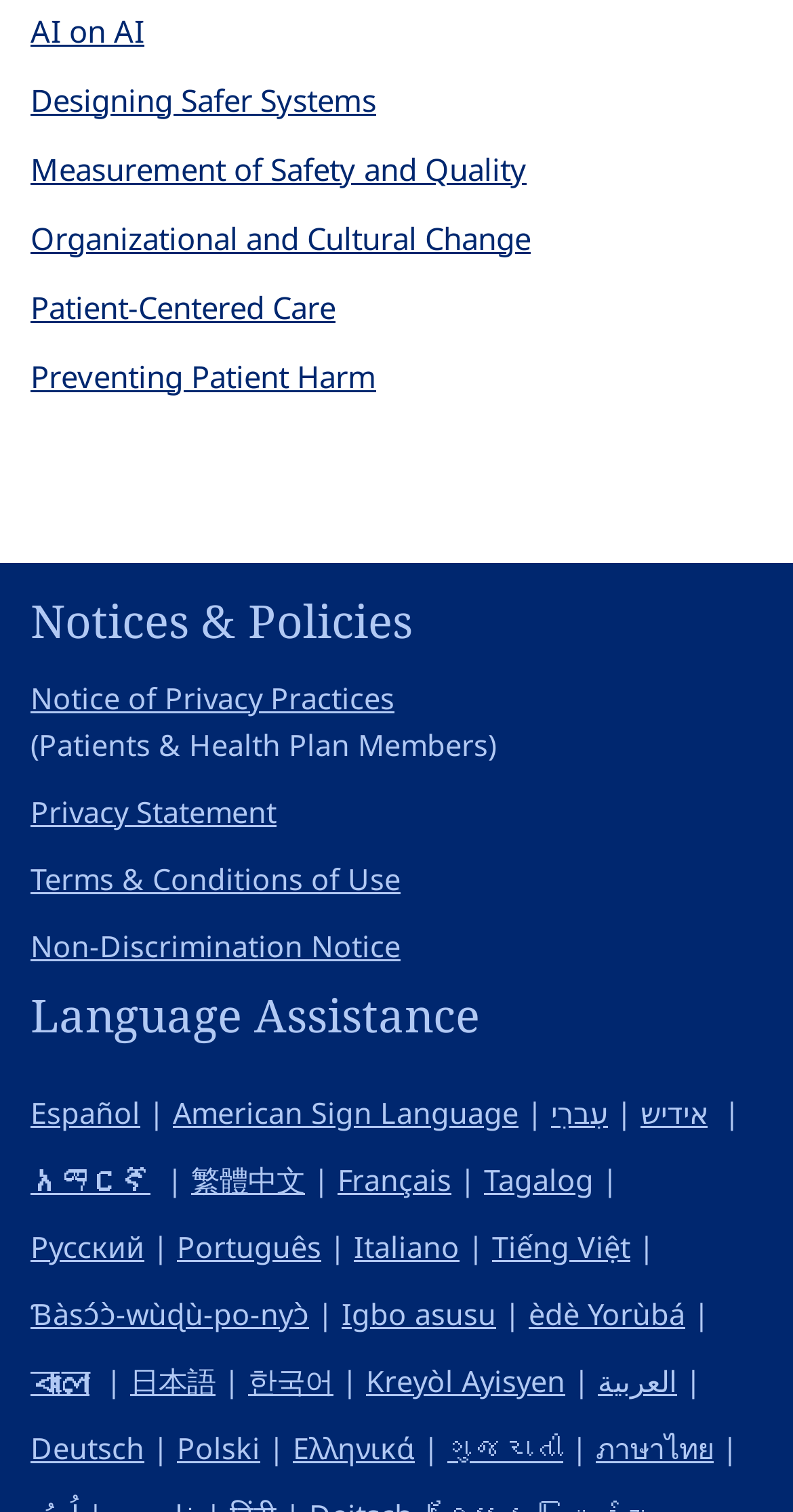Determine the bounding box coordinates of the region that needs to be clicked to achieve the task: "View your cart".

None